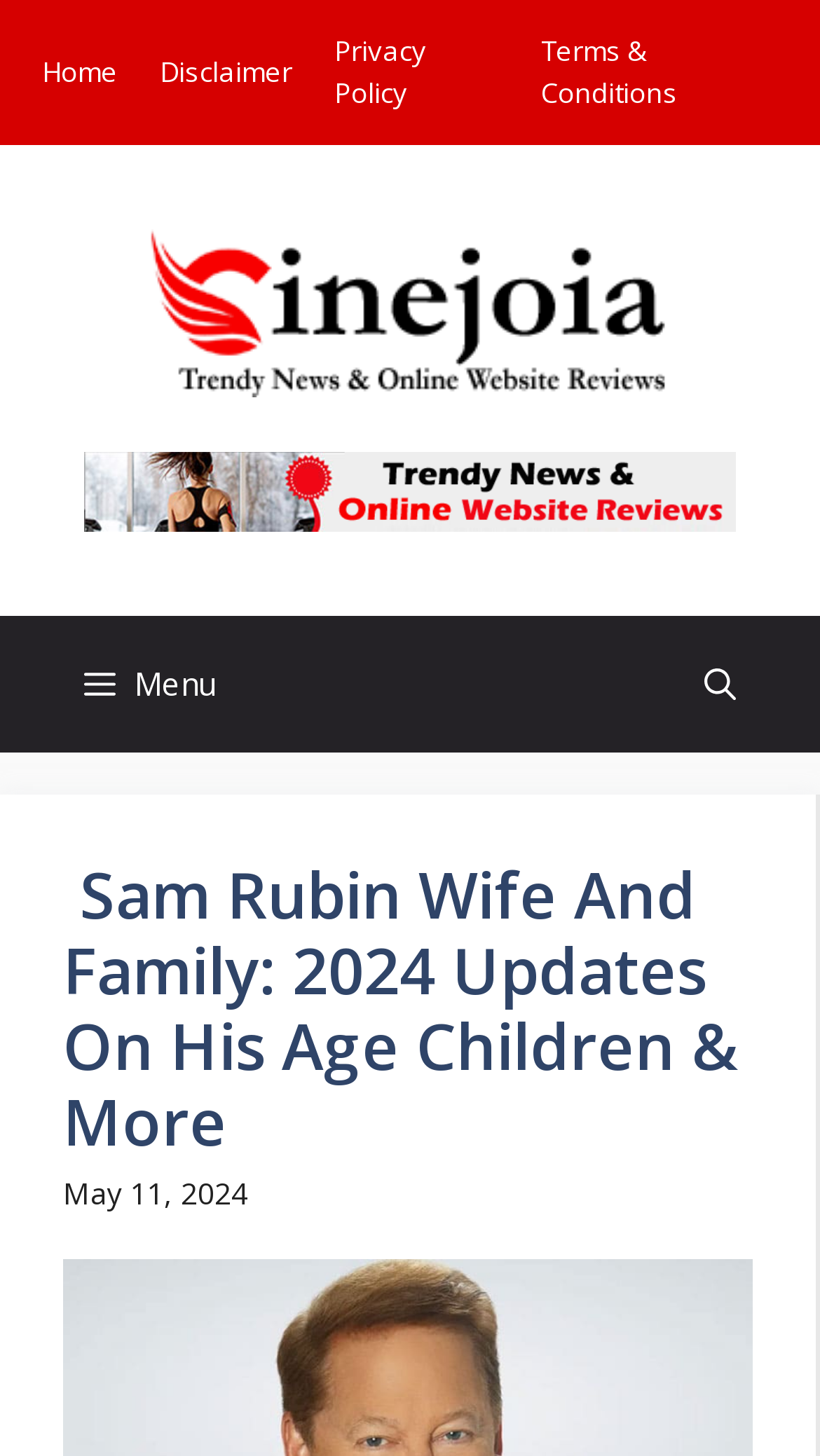Please identify the bounding box coordinates of the element's region that should be clicked to execute the following instruction: "Search for something". The bounding box coordinates must be four float numbers between 0 and 1, i.e., [left, top, right, bottom].

[0.808, 0.424, 0.949, 0.518]